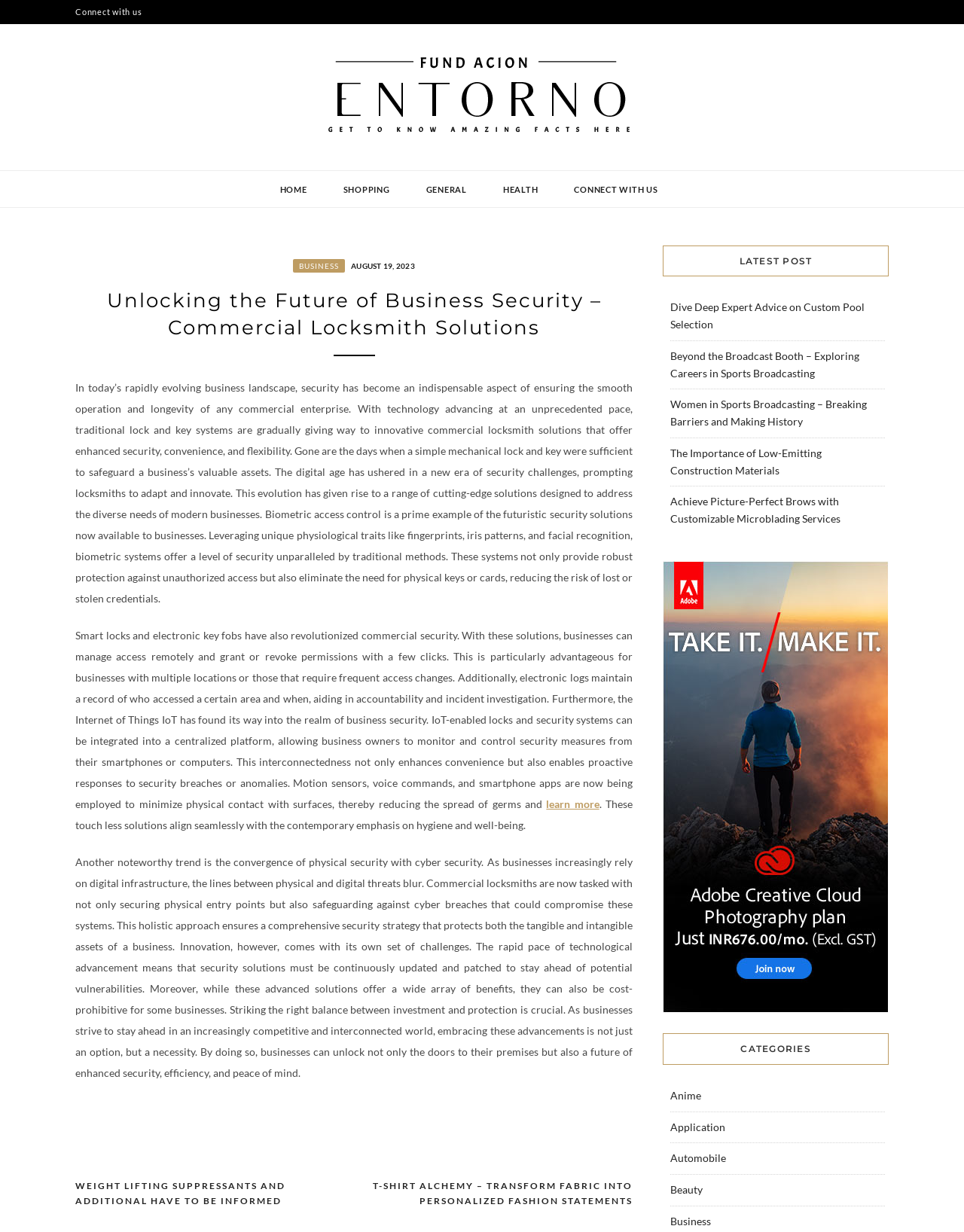What is the convergence of physical security with?
Based on the visual, give a brief answer using one word or a short phrase.

Cyber security